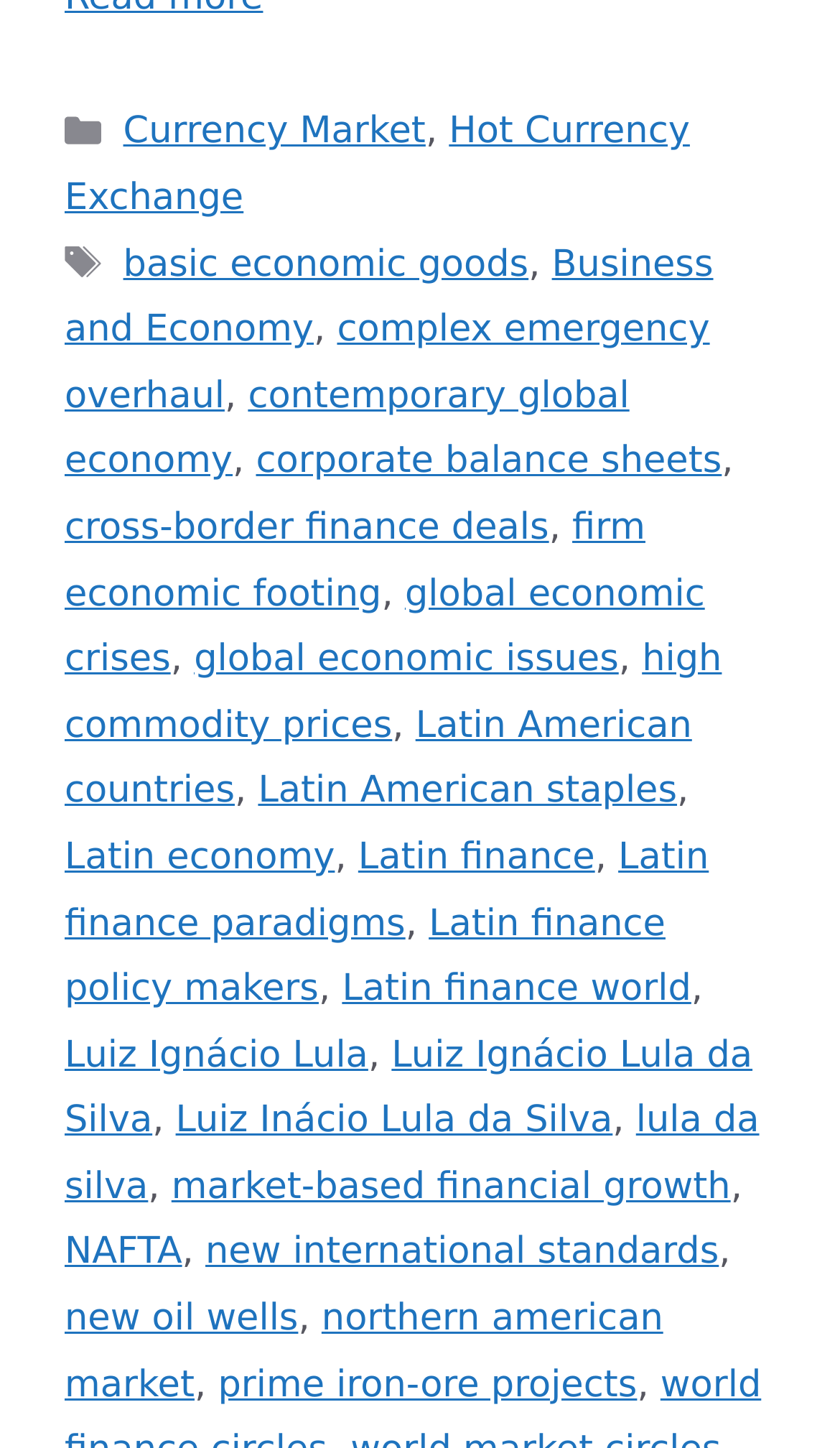Determine the bounding box coordinates for the UI element with the following description: "Luiz Inácio Lula da Silva". The coordinates should be four float numbers between 0 and 1, represented as [left, top, right, bottom].

[0.209, 0.759, 0.729, 0.789]